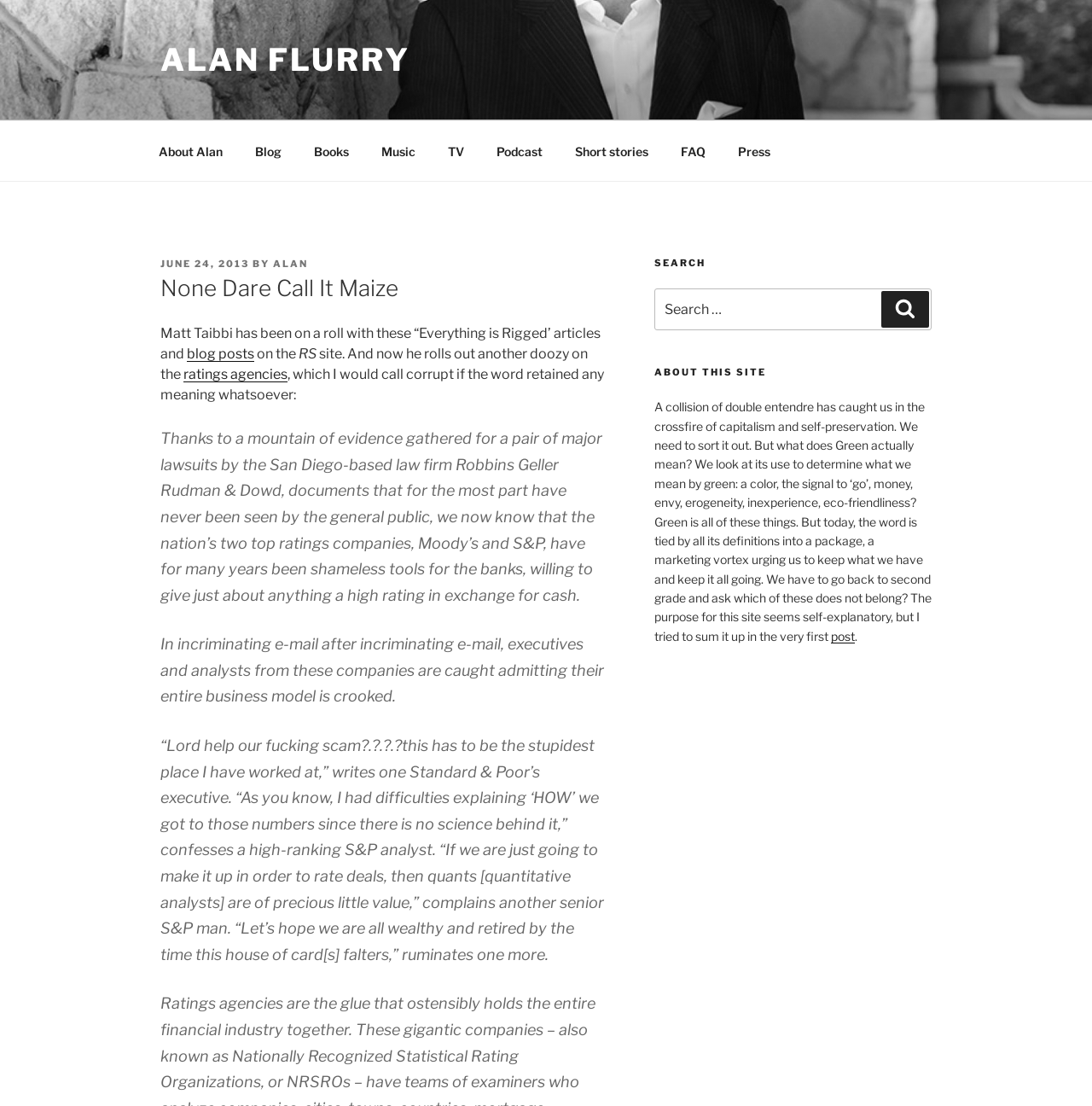With reference to the image, please provide a detailed answer to the following question: What is the purpose of this website?

The answer can be found by reading the 'About this site' section in the blog sidebar, which explains that the website aims to explore the meaning of 'green' and its various connotations.